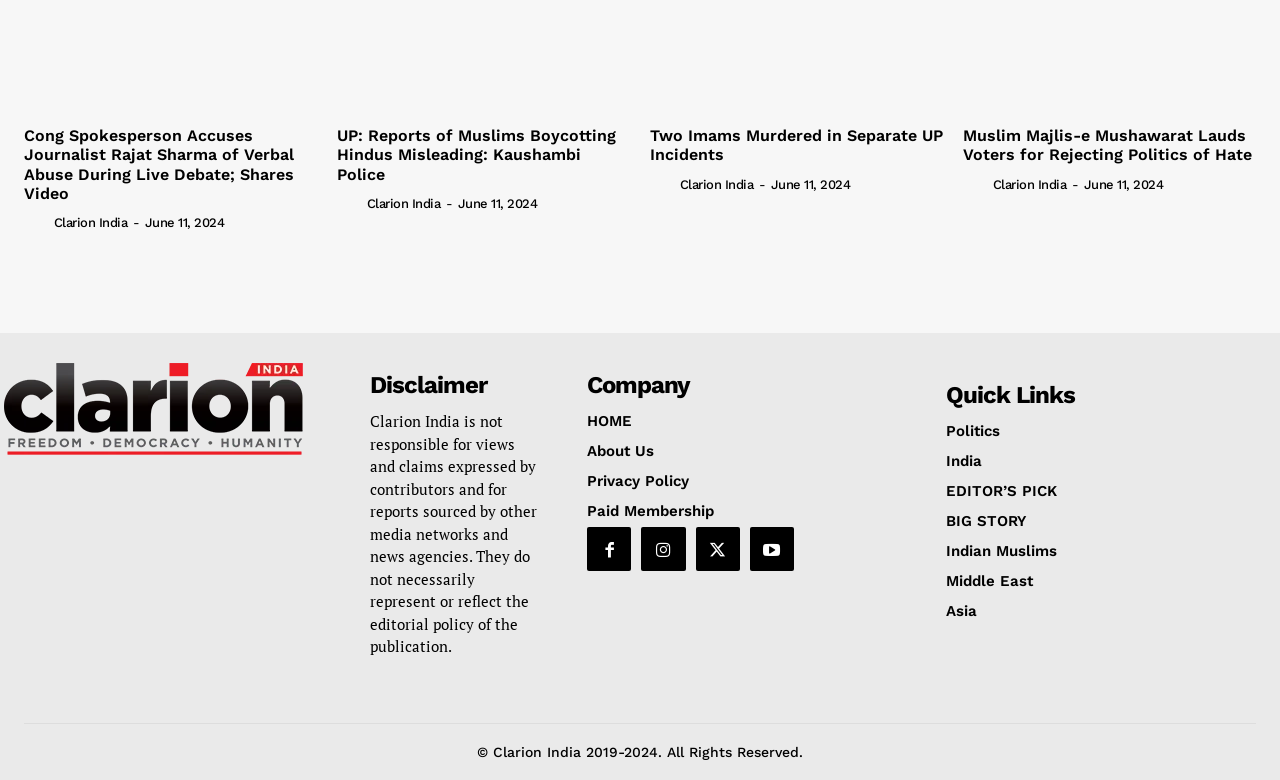Identify the bounding box coordinates of the clickable region necessary to fulfill the following instruction: "Click the 'Cong Spokesperson Accuses Journalist Rajat Sharma of Verbal Abuse During Live Debate; Shares Video' link". The bounding box coordinates should be four float numbers between 0 and 1, i.e., [left, top, right, bottom].

[0.019, 0.162, 0.248, 0.26]